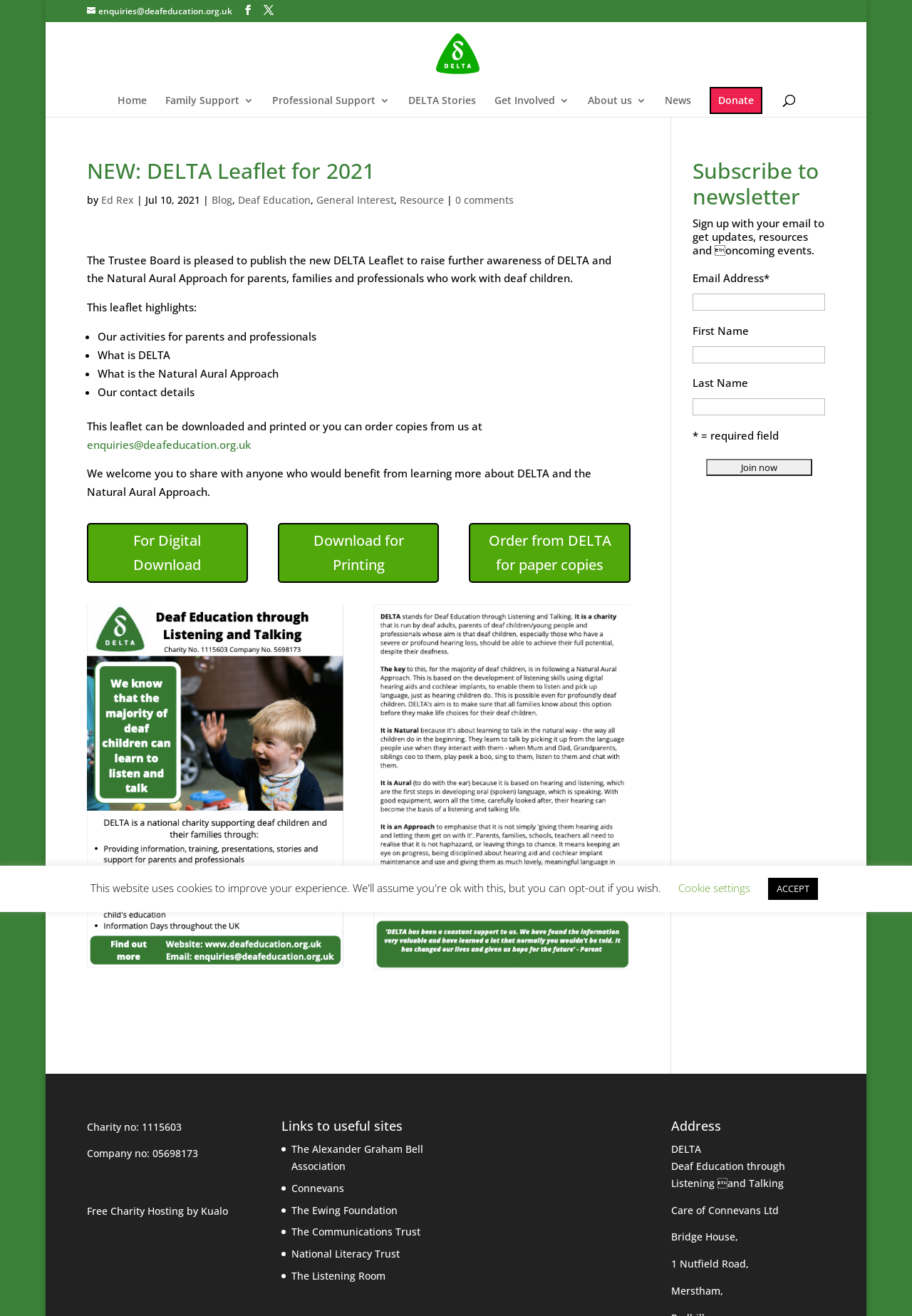What is the main topic of this webpage?
Based on the image, provide a one-word or brief-phrase response.

DELTA and Natural Aural Approach